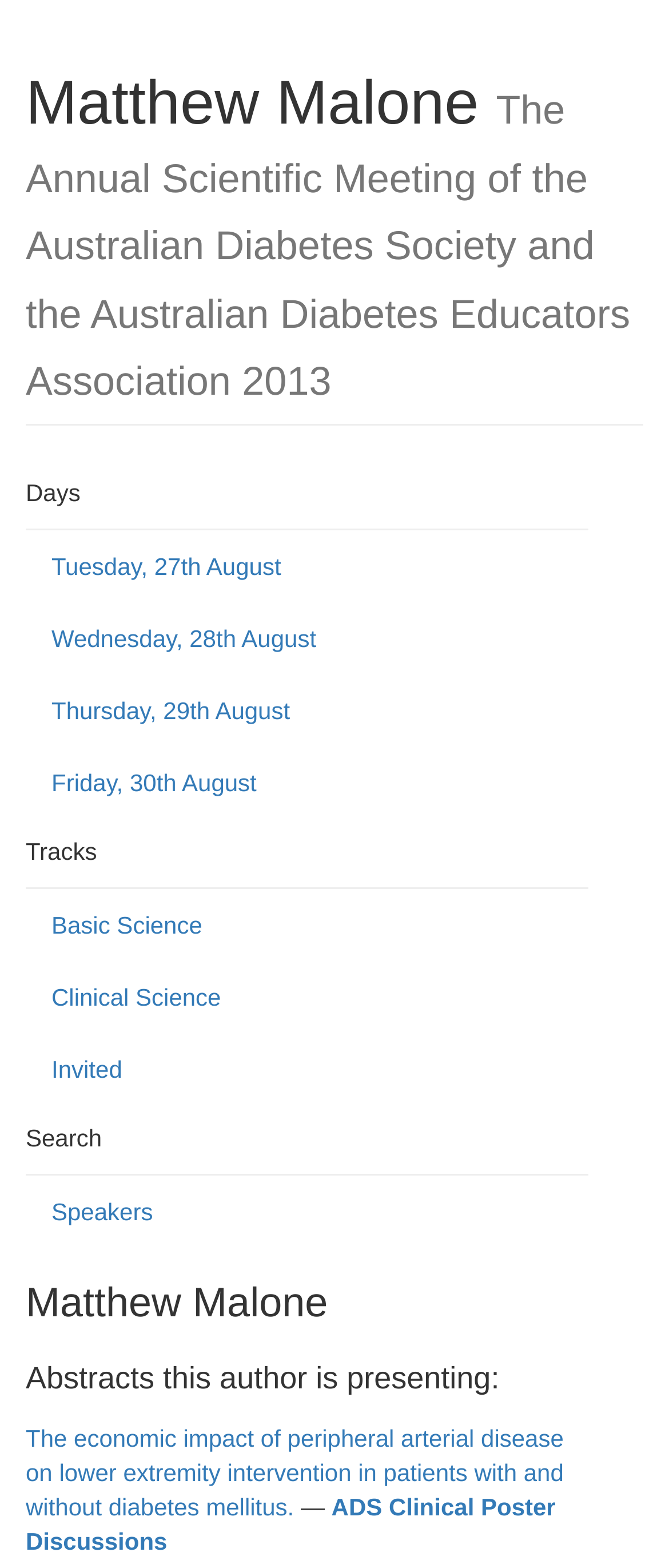What is the first track listed?
From the details in the image, answer the question comprehensively.

I looked at the links under the 'Tracks' heading and found that the first link is 'Basic Science', which is the first track listed.